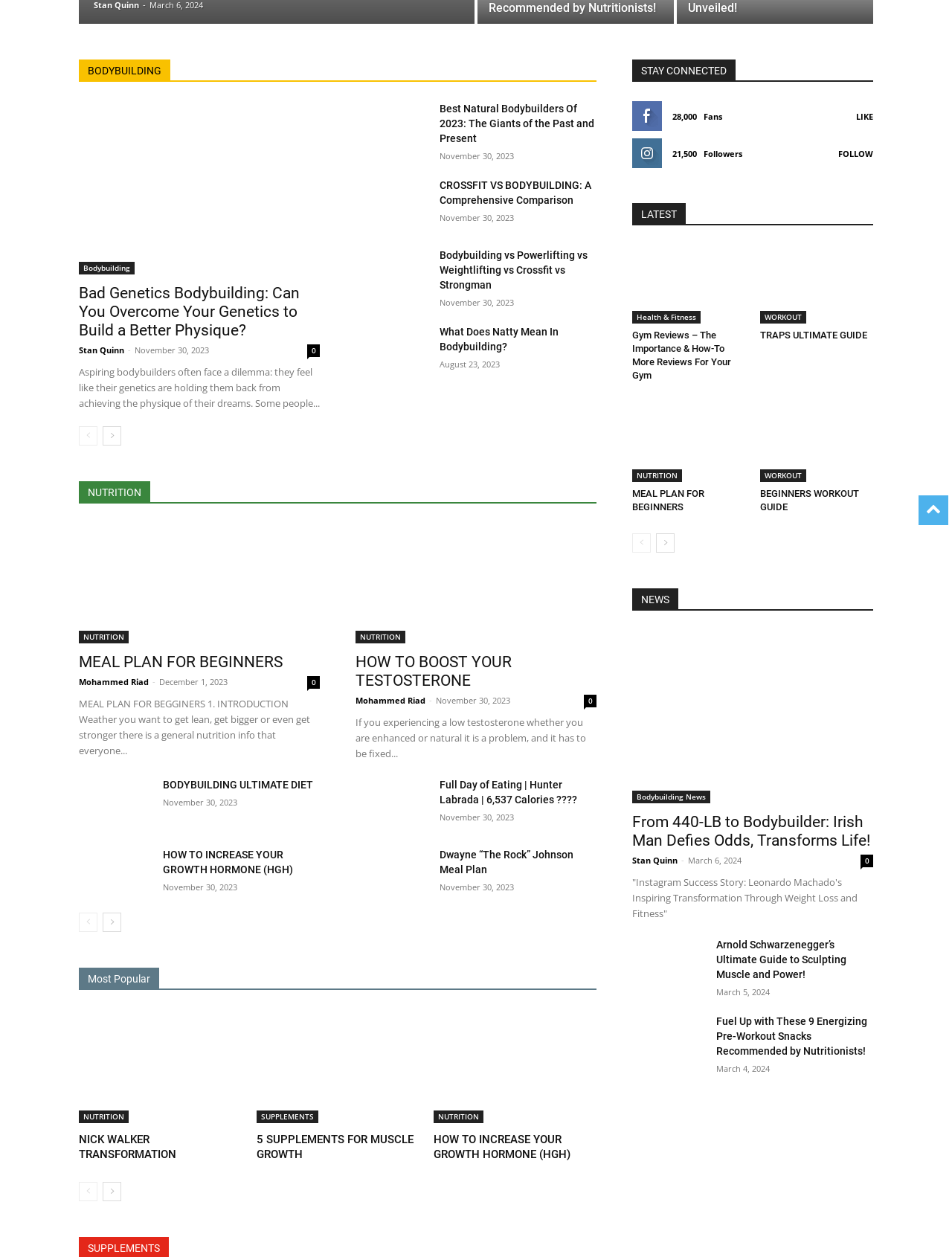Find the bounding box coordinates for the element described here: "Follow".

[0.88, 0.118, 0.917, 0.127]